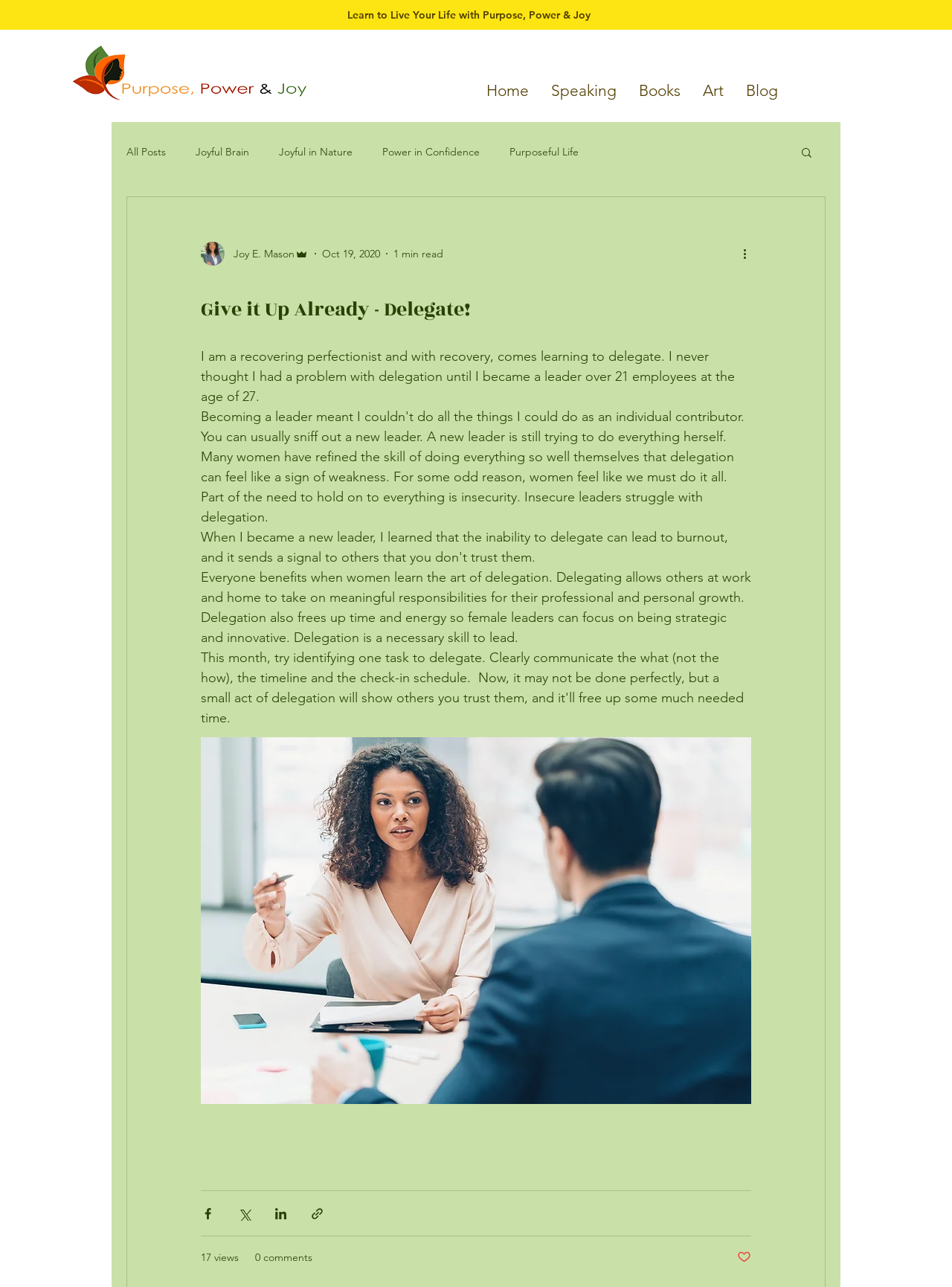Describe all the significant parts and information present on the webpage.

This webpage is a blog post titled "Give it Up Already - Delegate!" with a focus on leadership and delegation. At the top, there is a navigation menu with links to "Home", "Speaking", "Books", "Art", and "Blog". Below the navigation menu, there is a logo image with a link to "Learn to Live Your Life with Purpose, Power & Joy". 

On the left side, there is a secondary navigation menu with links to "All Posts", "Joyful Brain", "Joyful in Nature", "Power in Confidence", and "Purposeful Life". A search button is located next to this menu.

The main content of the blog post is an article with a heading "Give it Up Already - Delegate!". The article starts with a personal anecdote about the author's experience as a leader and their struggle with delegation. It then explains the benefits of delegation, including freeing up time and energy for strategic and innovative thinking, and allowing others to take on meaningful responsibilities.

Below the article, there are social media sharing buttons for Facebook, Twitter, LinkedIn, and a link to share the post. The post also displays the number of views and comments. On the right side, there is a section with the author's picture, name, and role as "Admin", along with the post's date and reading time.